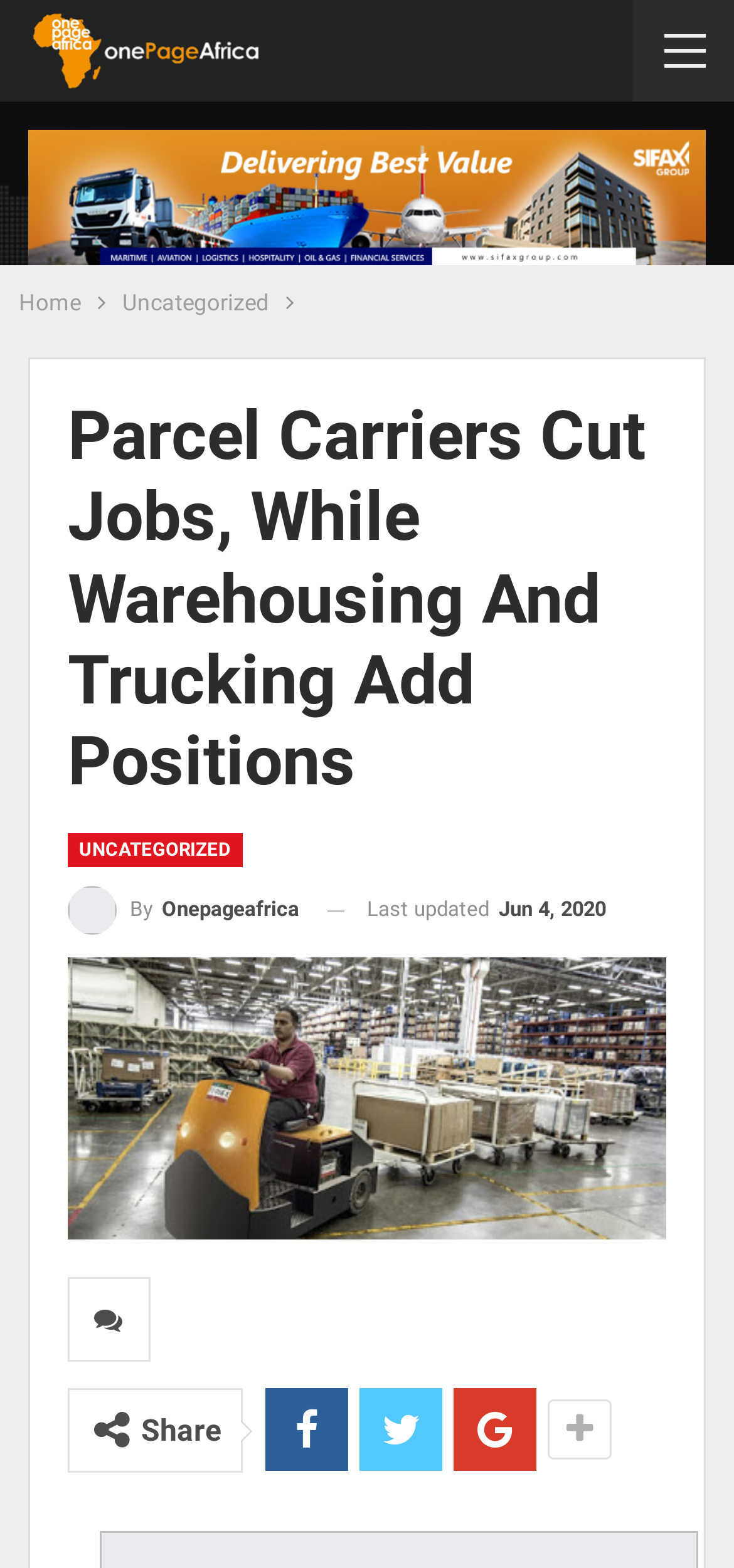Determine the main text heading of the webpage and provide its content.

Parcel Carriers Cut Jobs, While Warehousing And Trucking Add Positions